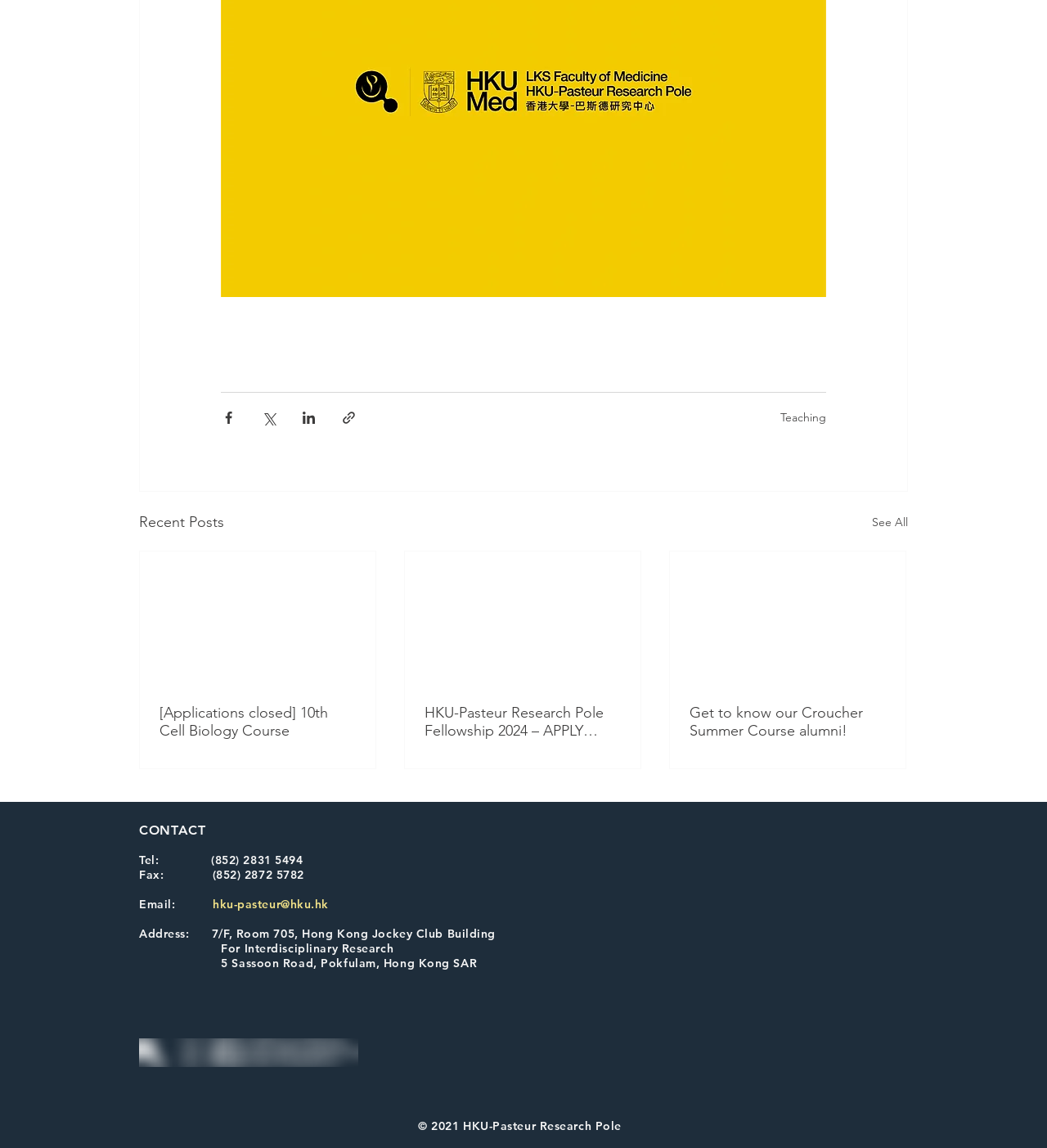Highlight the bounding box coordinates of the region I should click on to meet the following instruction: "Search within results".

None